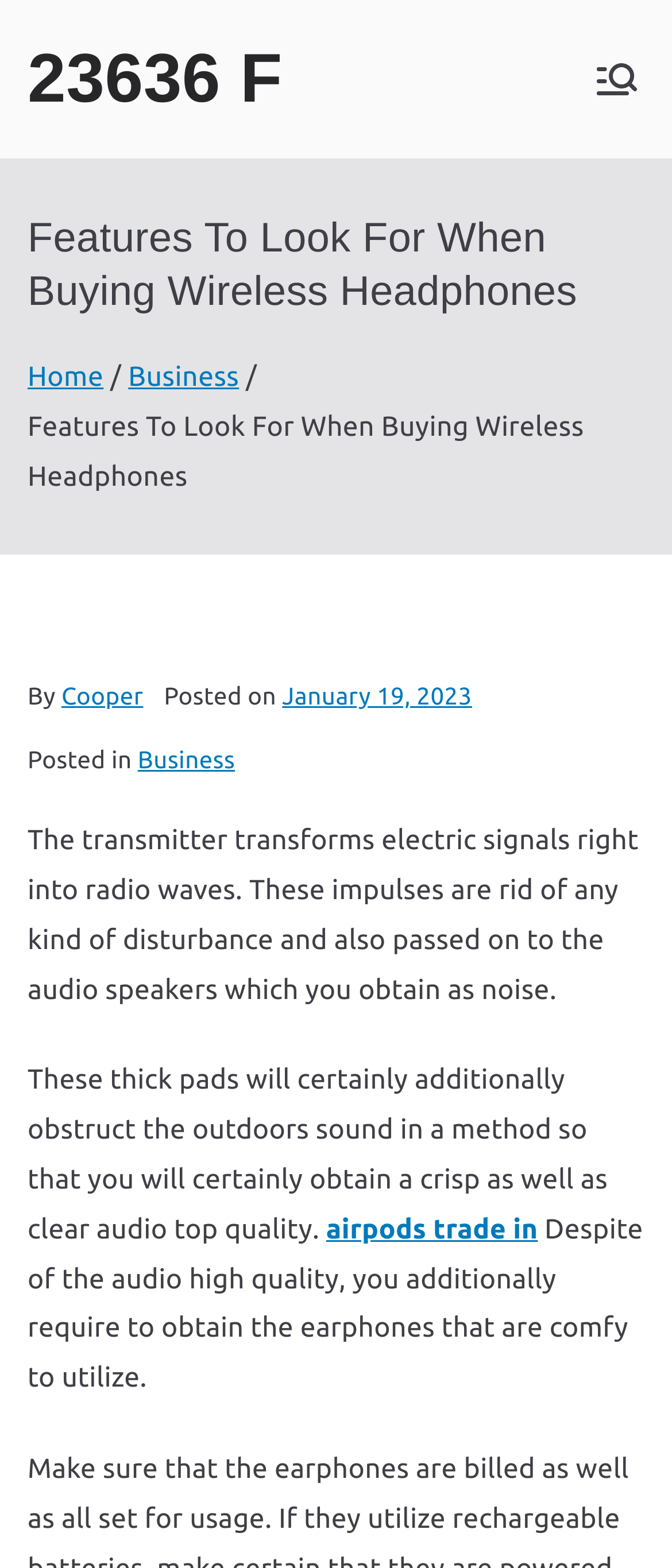What is the purpose of the transmitter in wireless headphones?
Look at the webpage screenshot and answer the question with a detailed explanation.

The purpose of the transmitter in wireless headphones can be found by reading the article, which explains that the transmitter transforms electric signals into radio waves, which are then passed on to the speakers to produce sound.